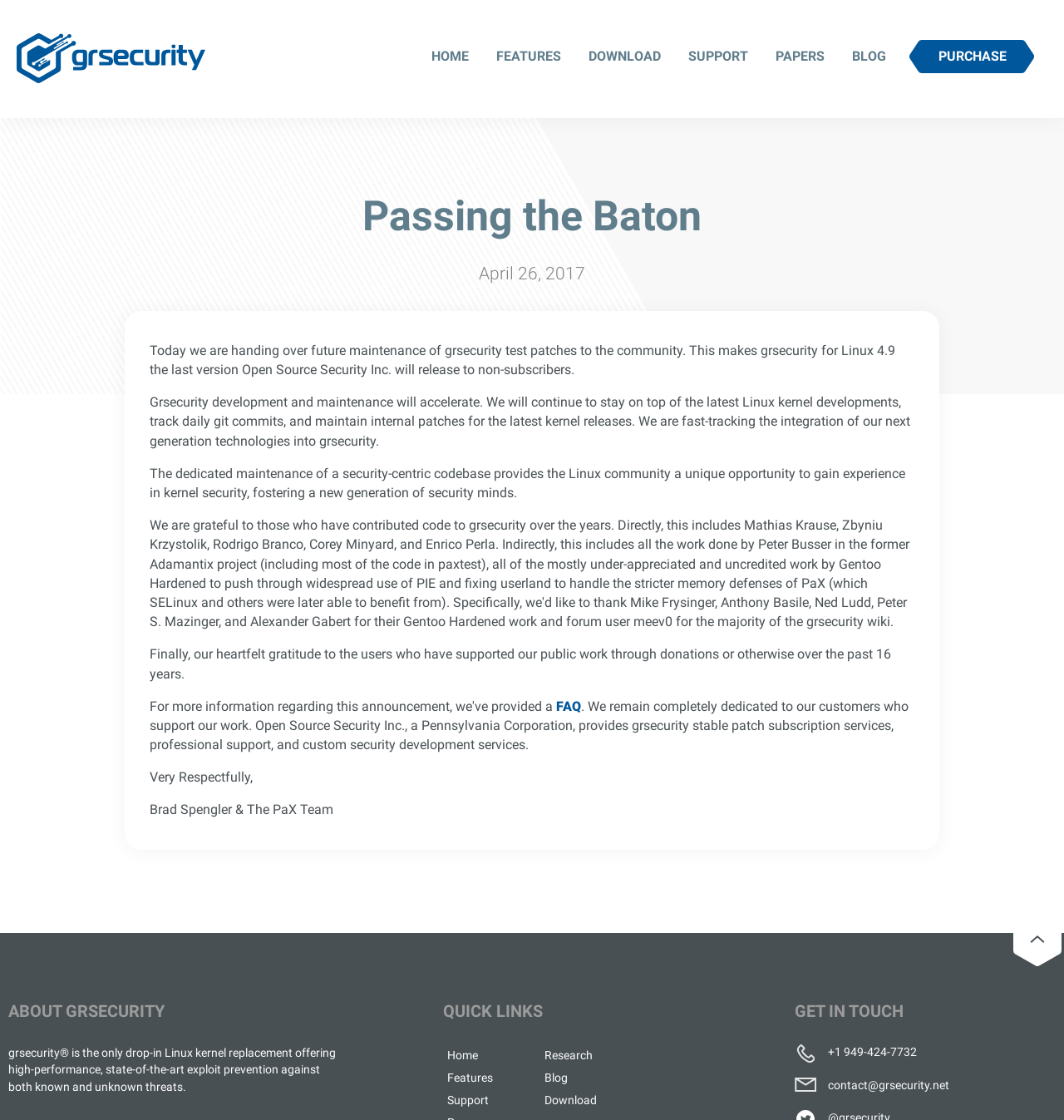Please find the bounding box coordinates of the element that needs to be clicked to perform the following instruction: "contact via phone". The bounding box coordinates should be four float numbers between 0 and 1, represented as [left, top, right, bottom].

[0.778, 0.933, 0.862, 0.945]